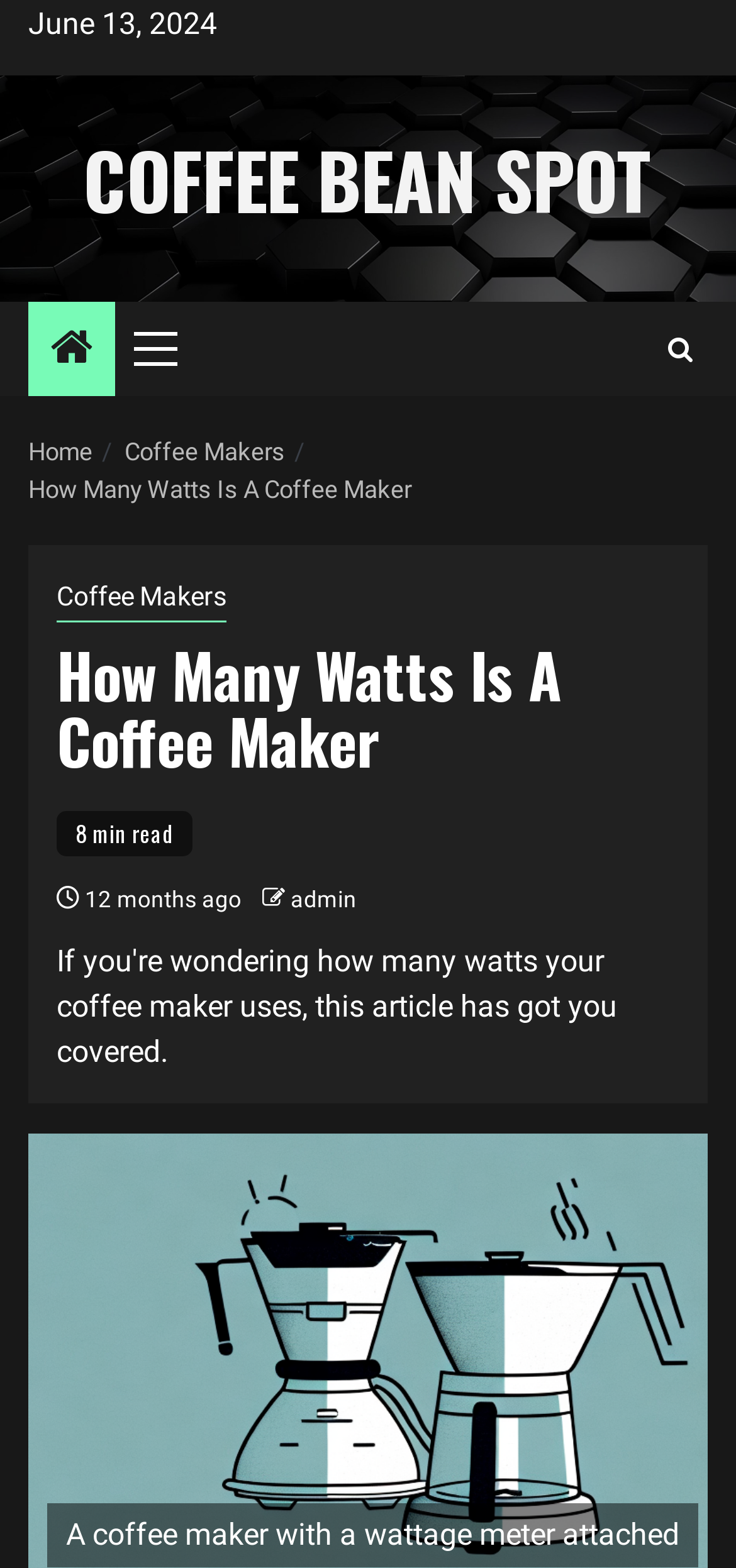Using the element description provided, determine the bounding box coordinates in the format (top-left x, top-left y, bottom-right x, bottom-right y). Ensure that all values are floating point numbers between 0 and 1. Element description: admin

[0.395, 0.566, 0.485, 0.583]